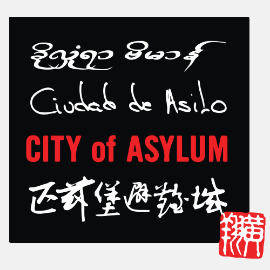Answer the question below with a single word or a brief phrase: 
What is the purpose of the City of Asylum Bookstore?

provide a refuge for literature and creativity